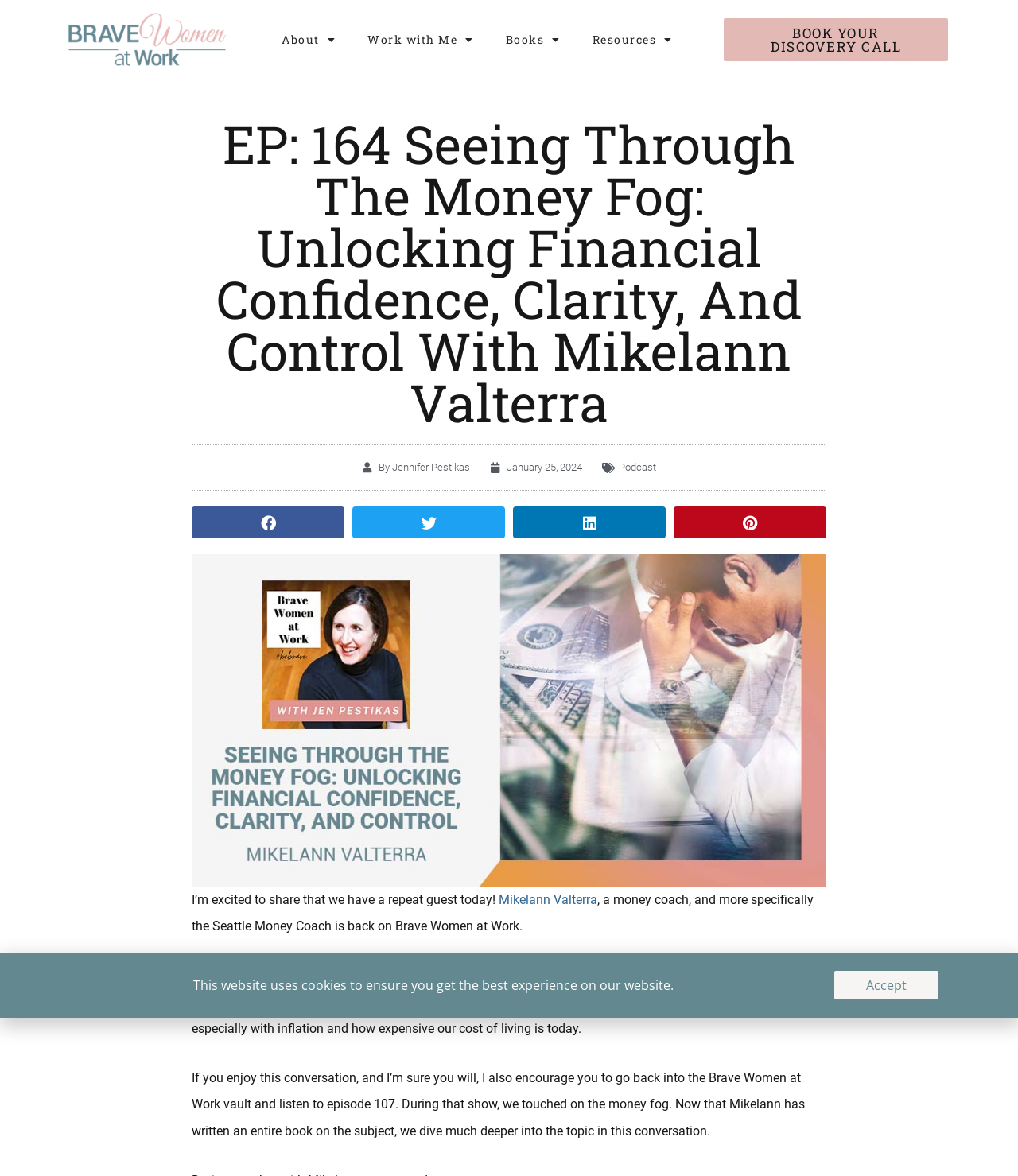Pinpoint the bounding box coordinates for the area that should be clicked to perform the following instruction: "Click the 'About' menu".

[0.261, 0.018, 0.346, 0.049]